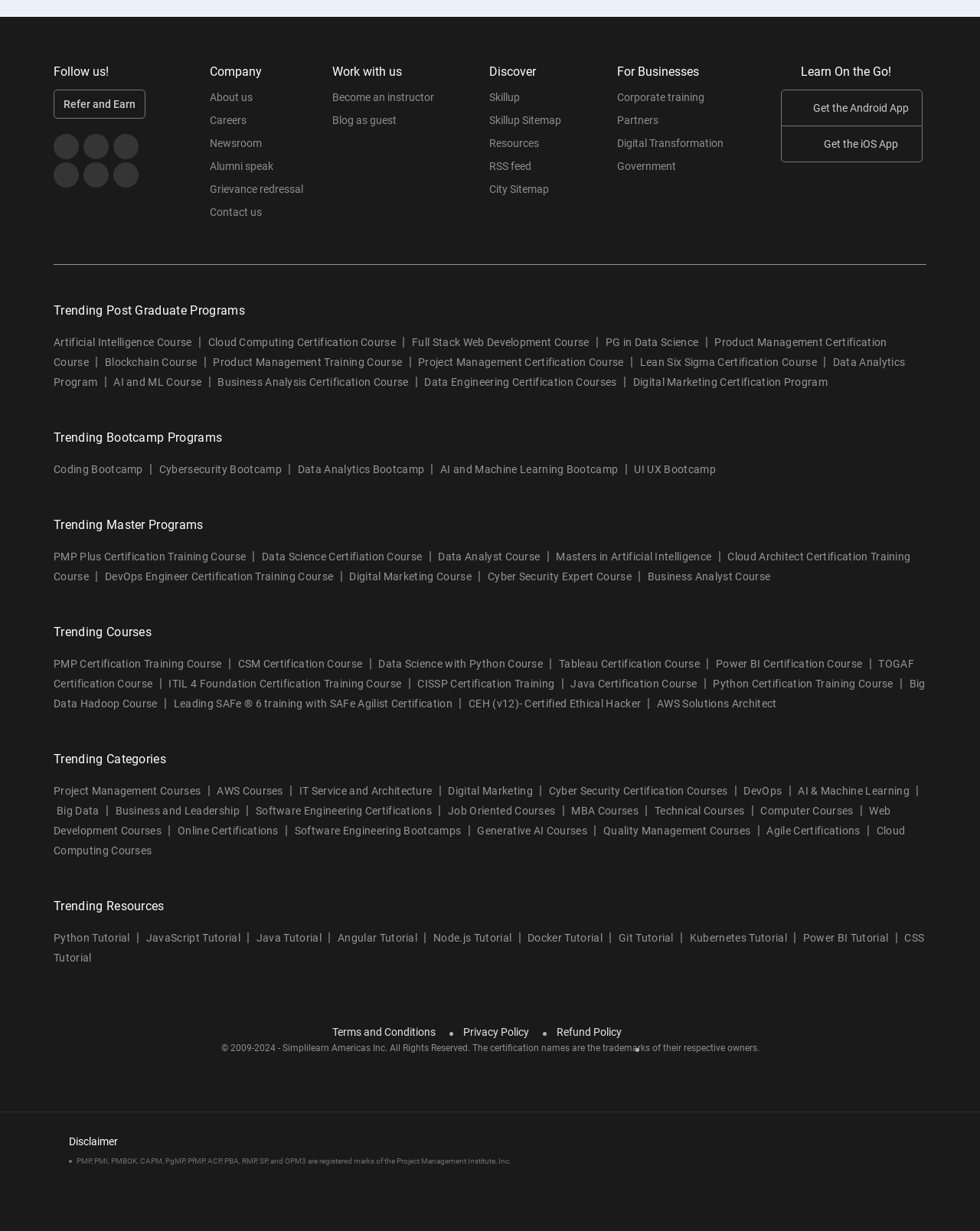Find the bounding box coordinates for the HTML element described in this sentence: "Demystifying Driving Safety Tips". Provide the coordinates as four float numbers between 0 and 1, in the format [left, top, right, bottom].

None